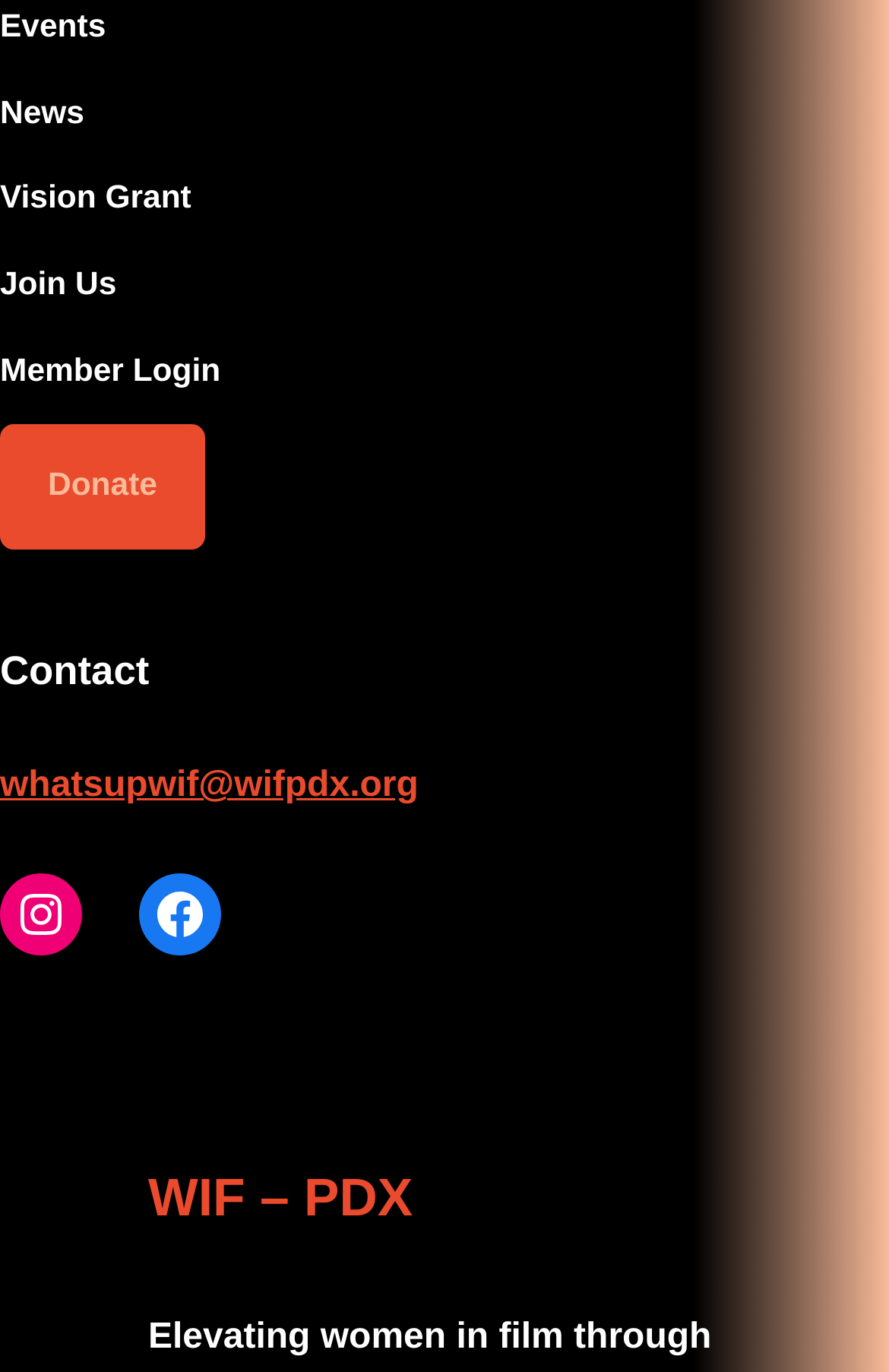Please identify the bounding box coordinates of the area that needs to be clicked to fulfill the following instruction: "Send an email to whatsupwif@wifpdx.org."

[0.0, 0.559, 0.471, 0.587]